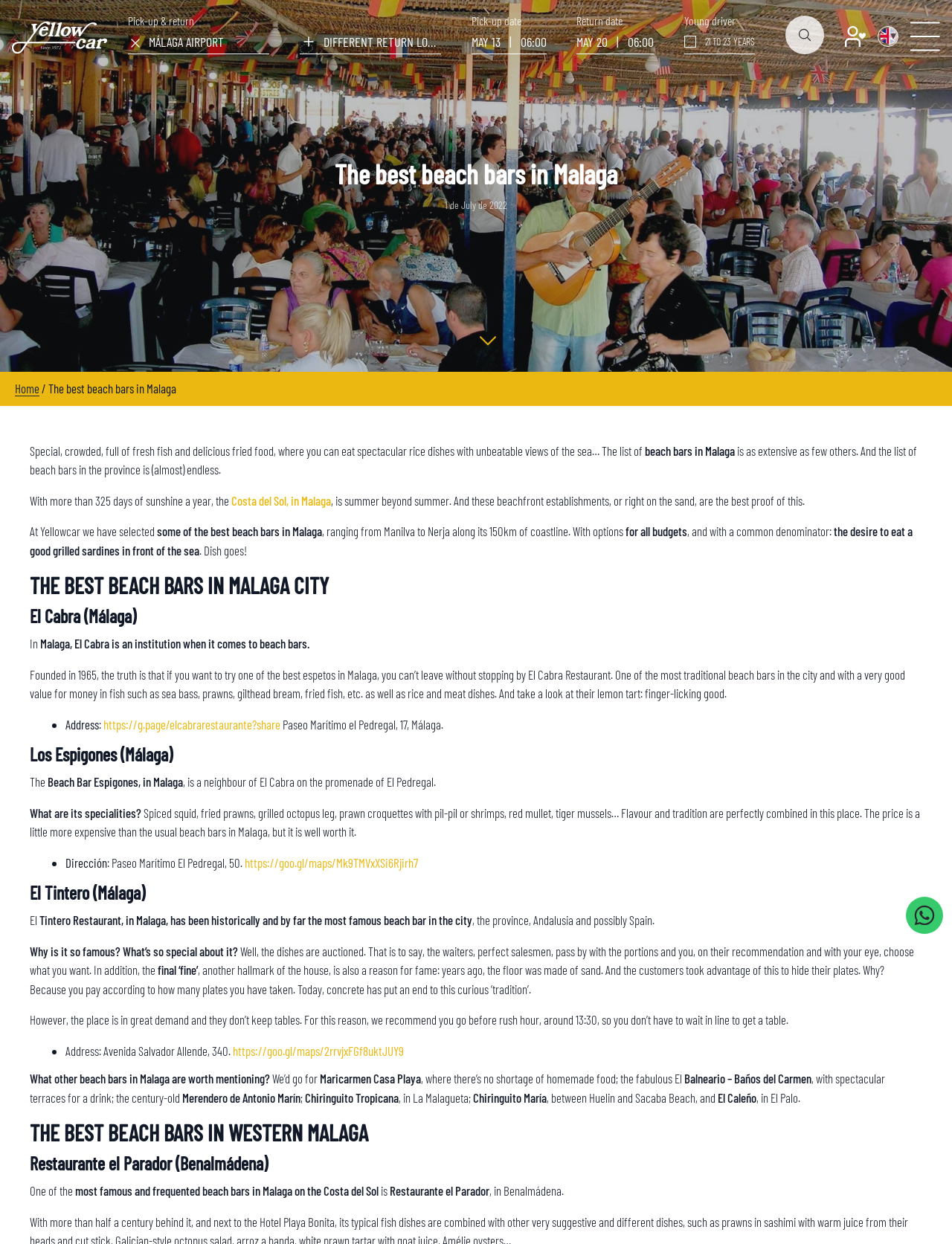Please give a short response to the question using one word or a phrase:
How many beach bars are mentioned in Malaga city?

3